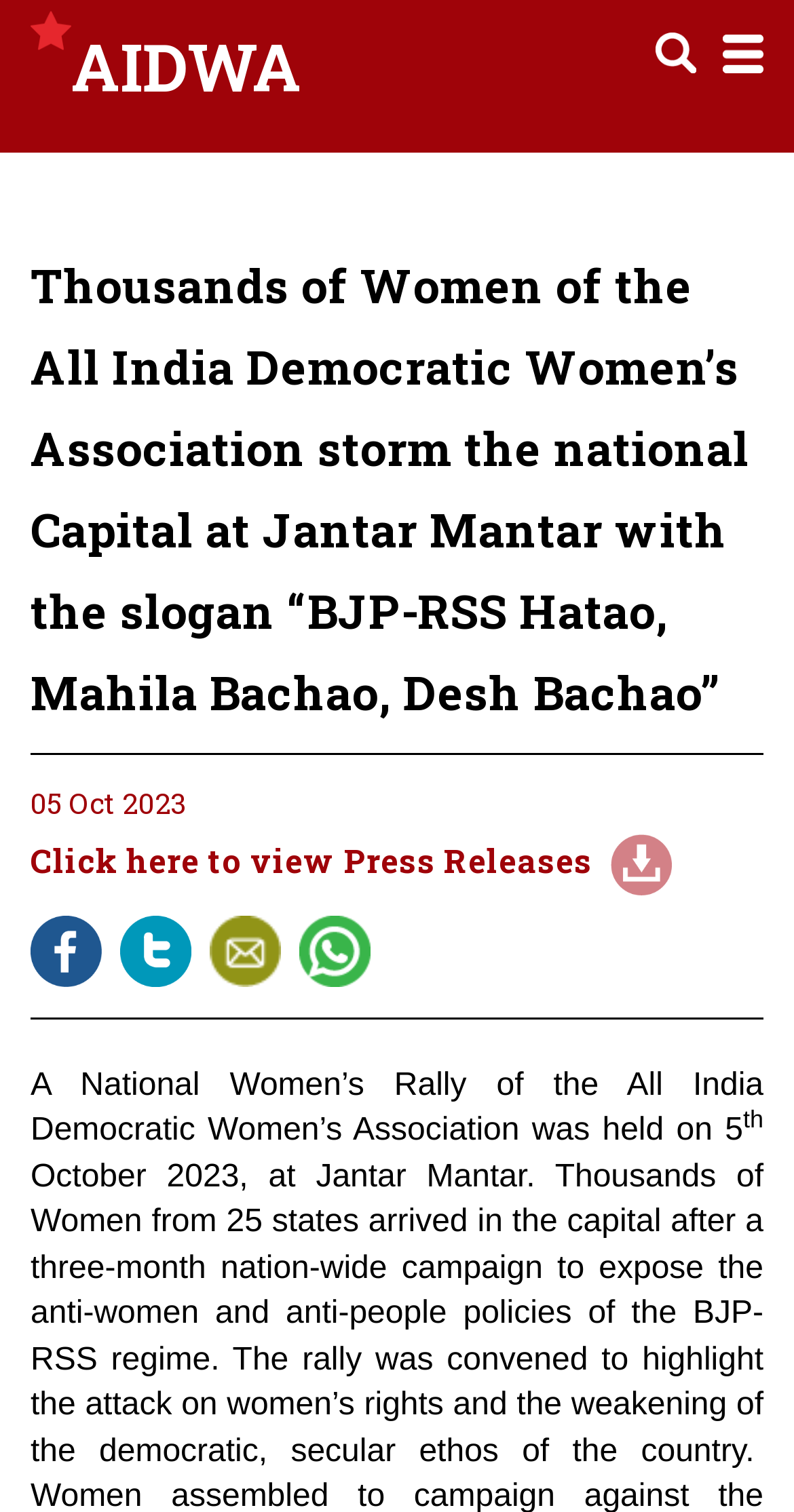What is the date of the National Women’s Rally?
Please answer the question as detailed as possible.

I found the date of the National Women’s Rally by looking at the text '05 Oct 2023' which is located in a table row, inside a layout table, within the main content area of the webpage.